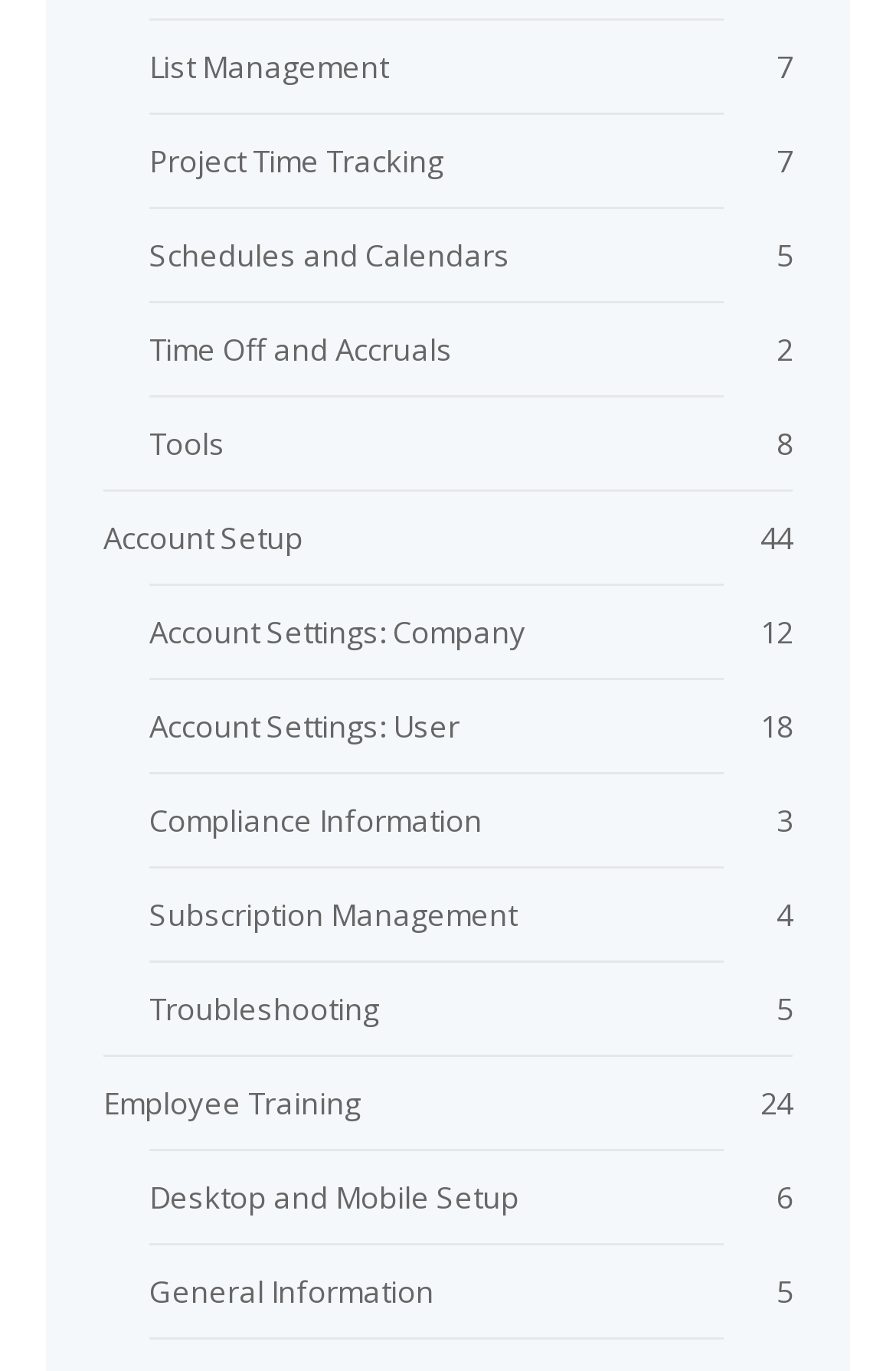Identify the bounding box coordinates for the UI element mentioned here: "Compliance Information". Provide the coordinates as four float values between 0 and 1, i.e., [left, top, right, bottom].

[0.167, 0.583, 0.538, 0.613]